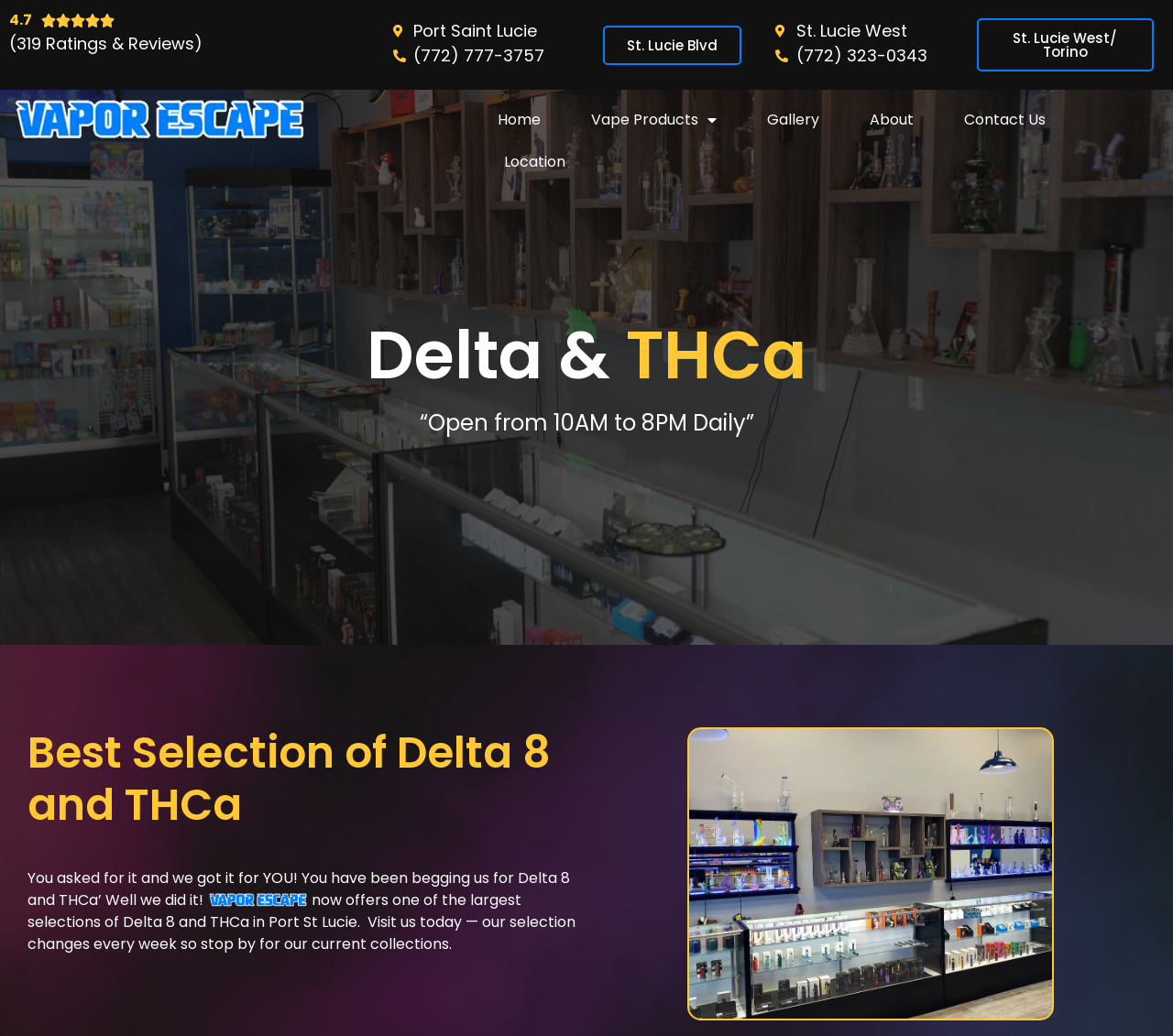Identify the bounding box coordinates of the clickable section necessary to follow the following instruction: "Explore 'Vape Products'". The coordinates should be presented as four float numbers from 0 to 1, i.e., [left, top, right, bottom].

[0.504, 0.105, 0.595, 0.126]